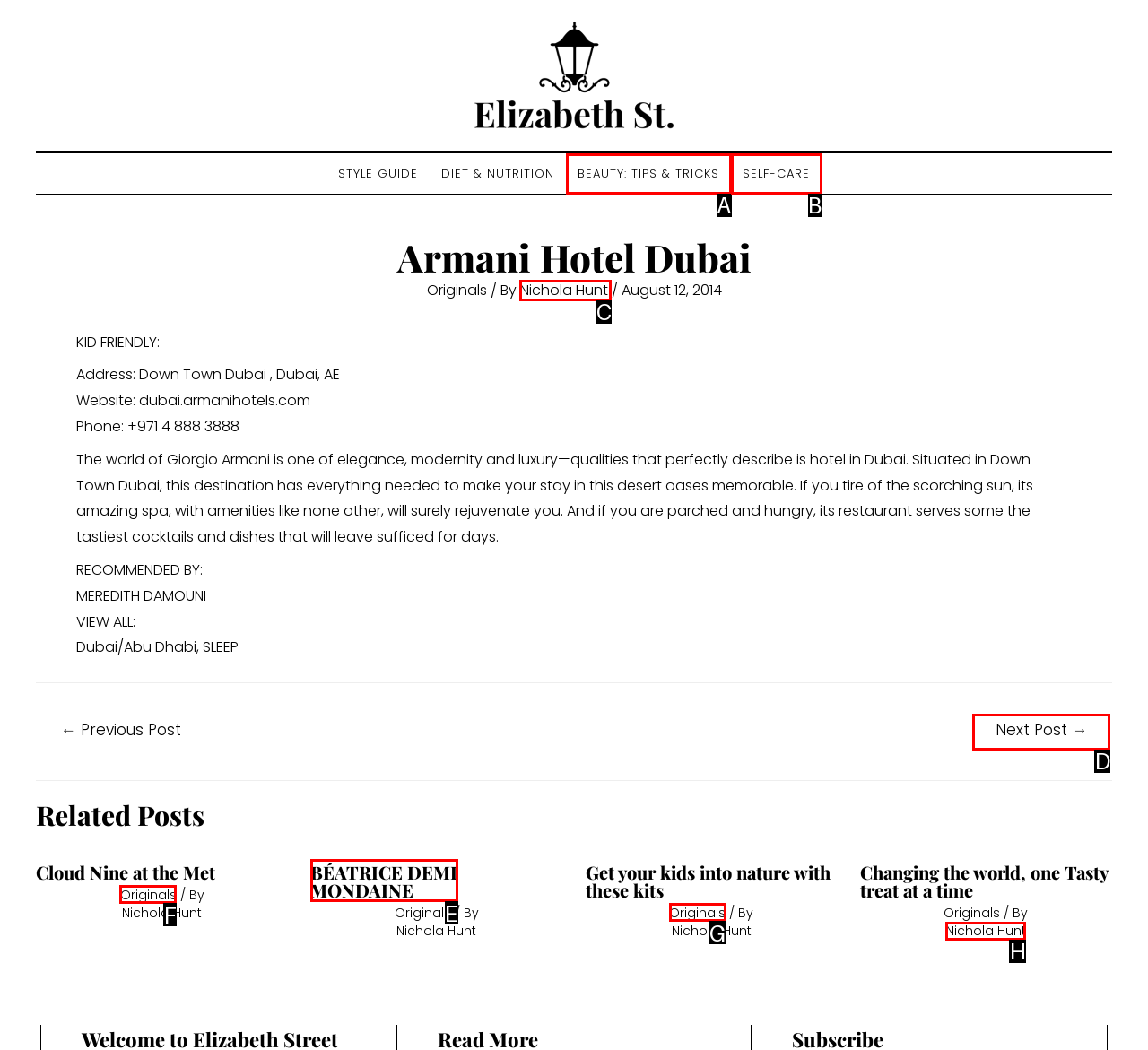Determine which HTML element I should select to execute the task: View the next post
Reply with the corresponding option's letter from the given choices directly.

D